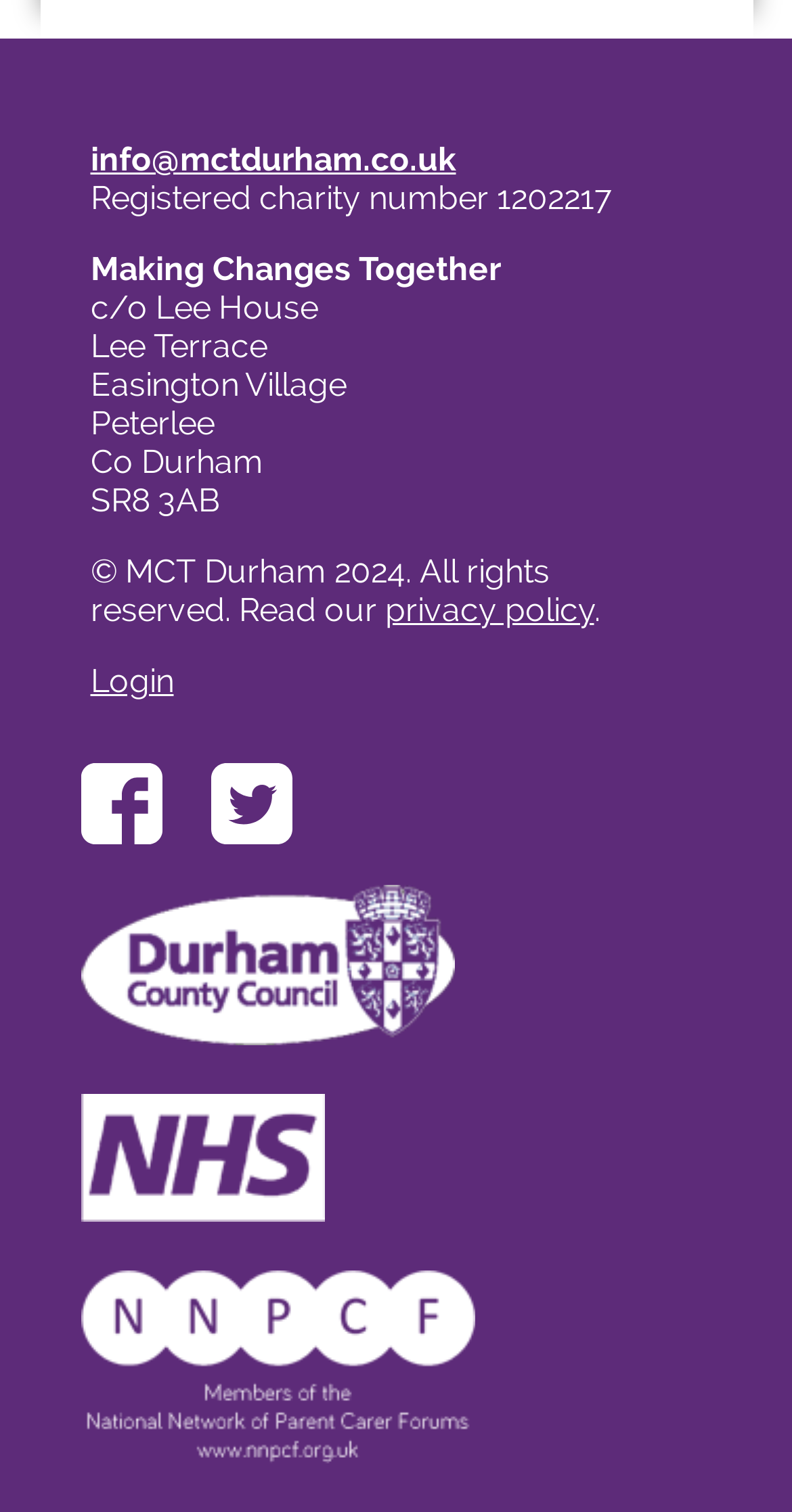Could you locate the bounding box coordinates for the section that should be clicked to accomplish this task: "Read the privacy policy".

[0.486, 0.391, 0.75, 0.416]